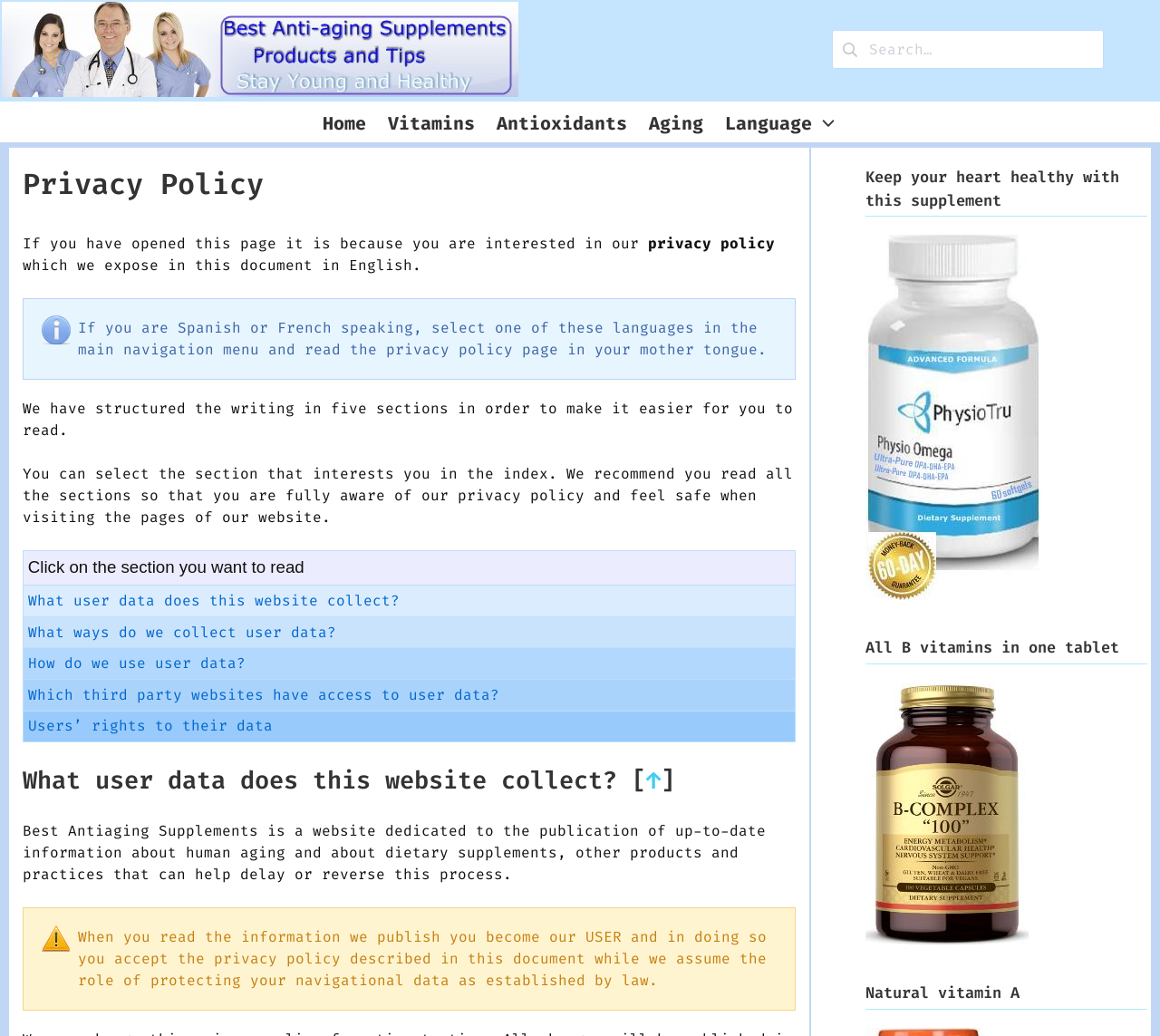Identify the bounding box coordinates of the area that should be clicked in order to complete the given instruction: "Search for something". The bounding box coordinates should be four float numbers between 0 and 1, i.e., [left, top, right, bottom].

[0.717, 0.029, 0.952, 0.066]